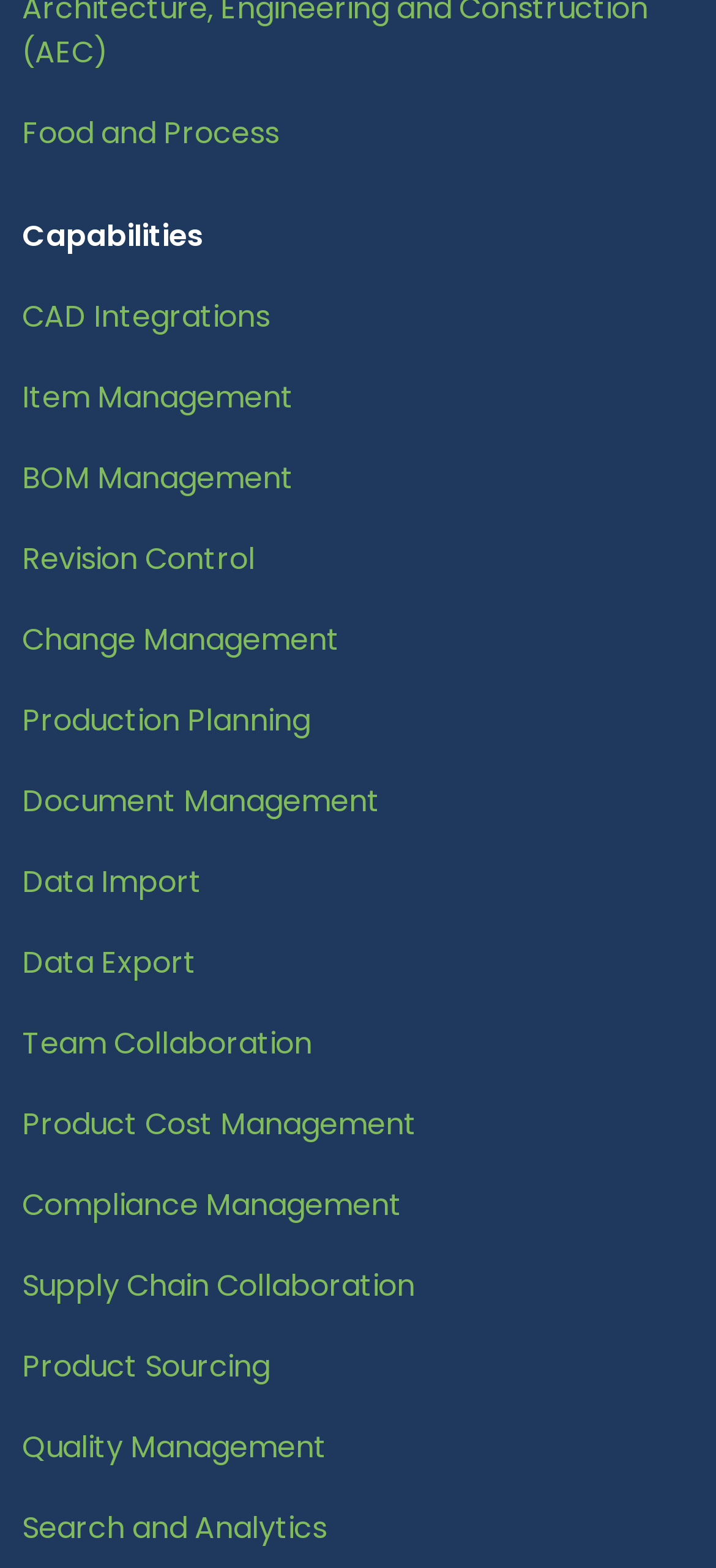Please determine the bounding box coordinates of the area that needs to be clicked to complete this task: 'View Food and Process capabilities'. The coordinates must be four float numbers between 0 and 1, formatted as [left, top, right, bottom].

[0.031, 0.071, 0.39, 0.098]